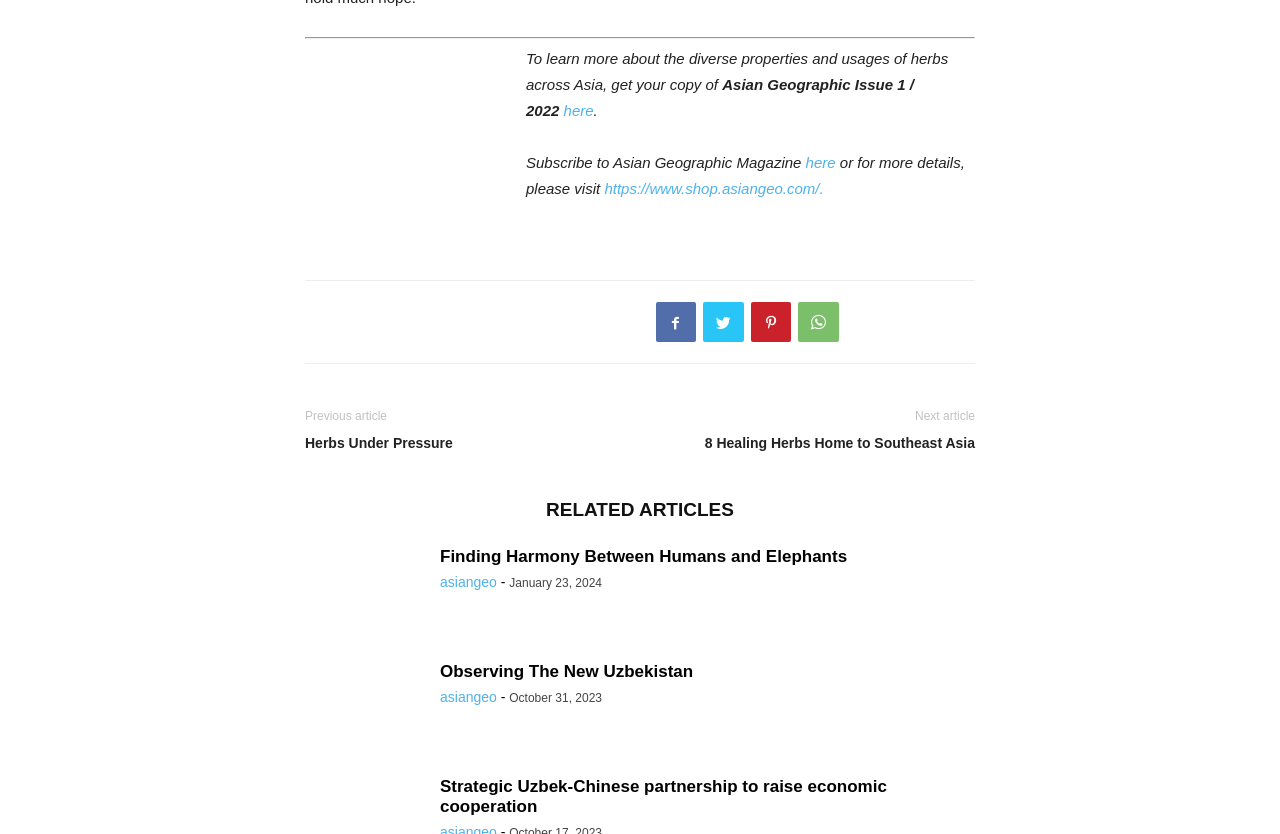Please locate the clickable area by providing the bounding box coordinates to follow this instruction: "Read the article '8 Healing Herbs Home to Southeast Asia' by clicking on the link".

[0.508, 0.521, 0.762, 0.543]